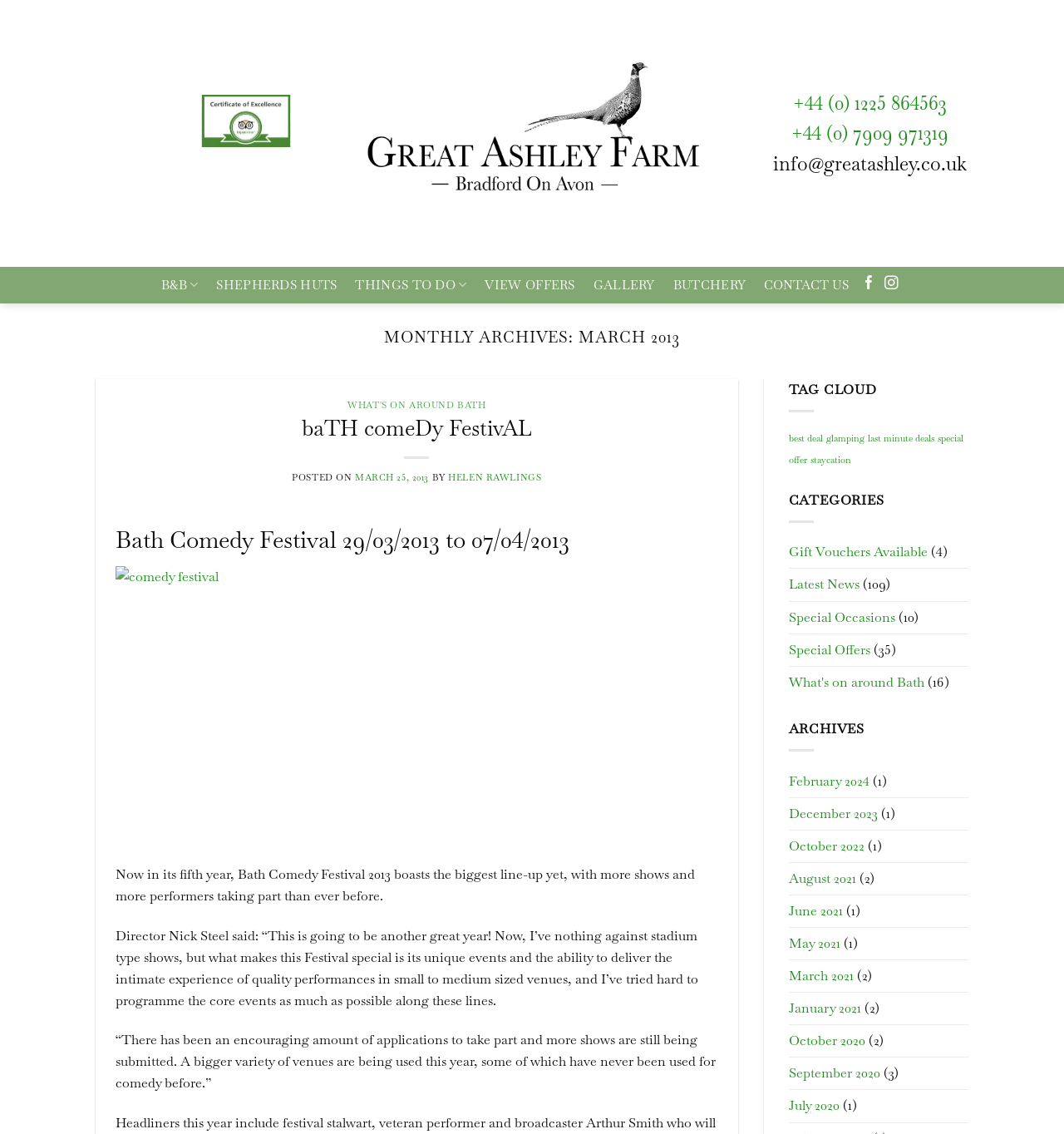Please locate the bounding box coordinates of the element that needs to be clicked to achieve the following instruction: "Click on the 'B&B Bradford On Avon' image". The coordinates should be four float numbers between 0 and 1, i.e., [left, top, right, bottom].

[0.178, 0.083, 0.278, 0.13]